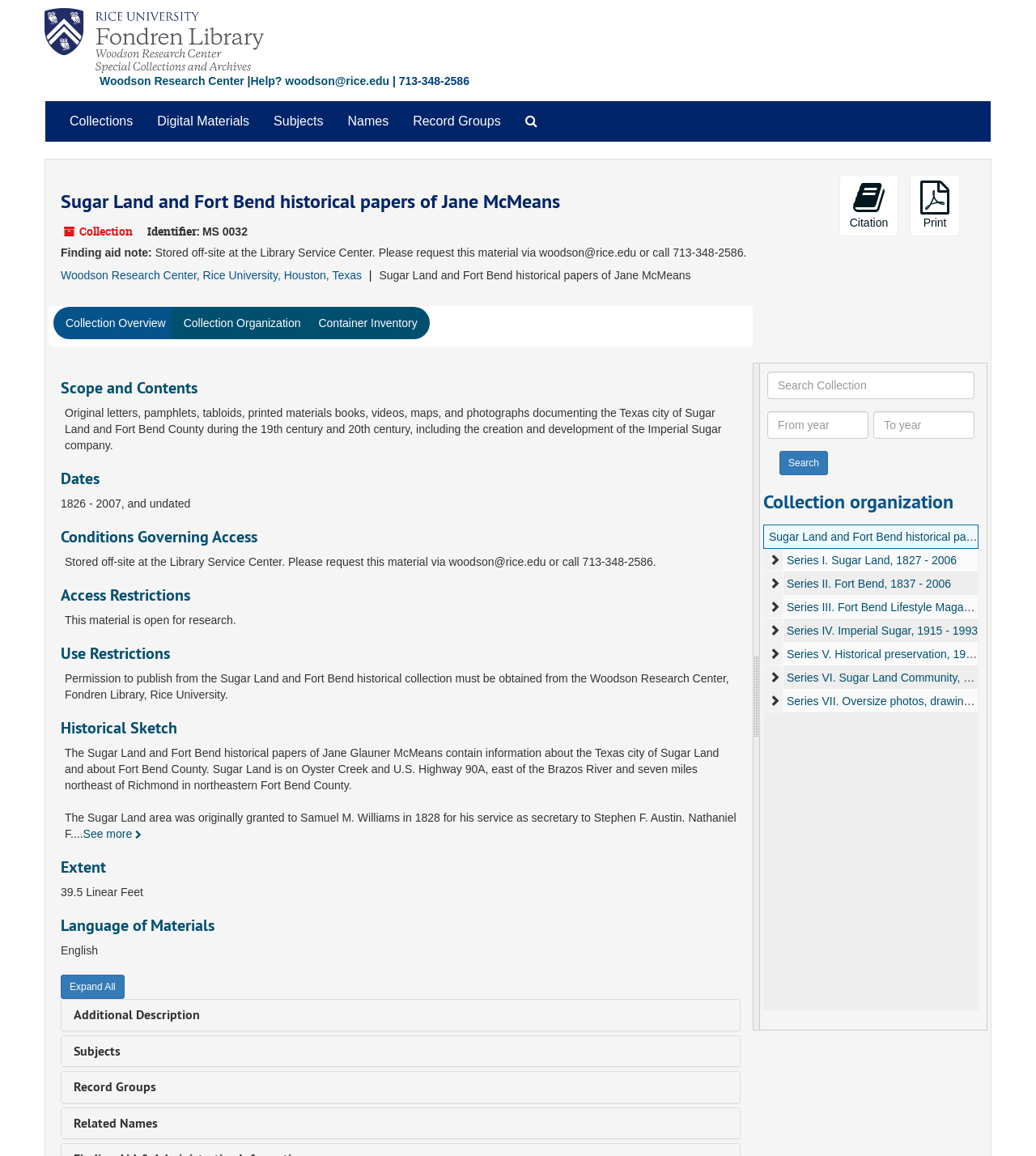Identify the bounding box coordinates of the specific part of the webpage to click to complete this instruction: "View collection overview".

[0.052, 0.265, 0.172, 0.293]